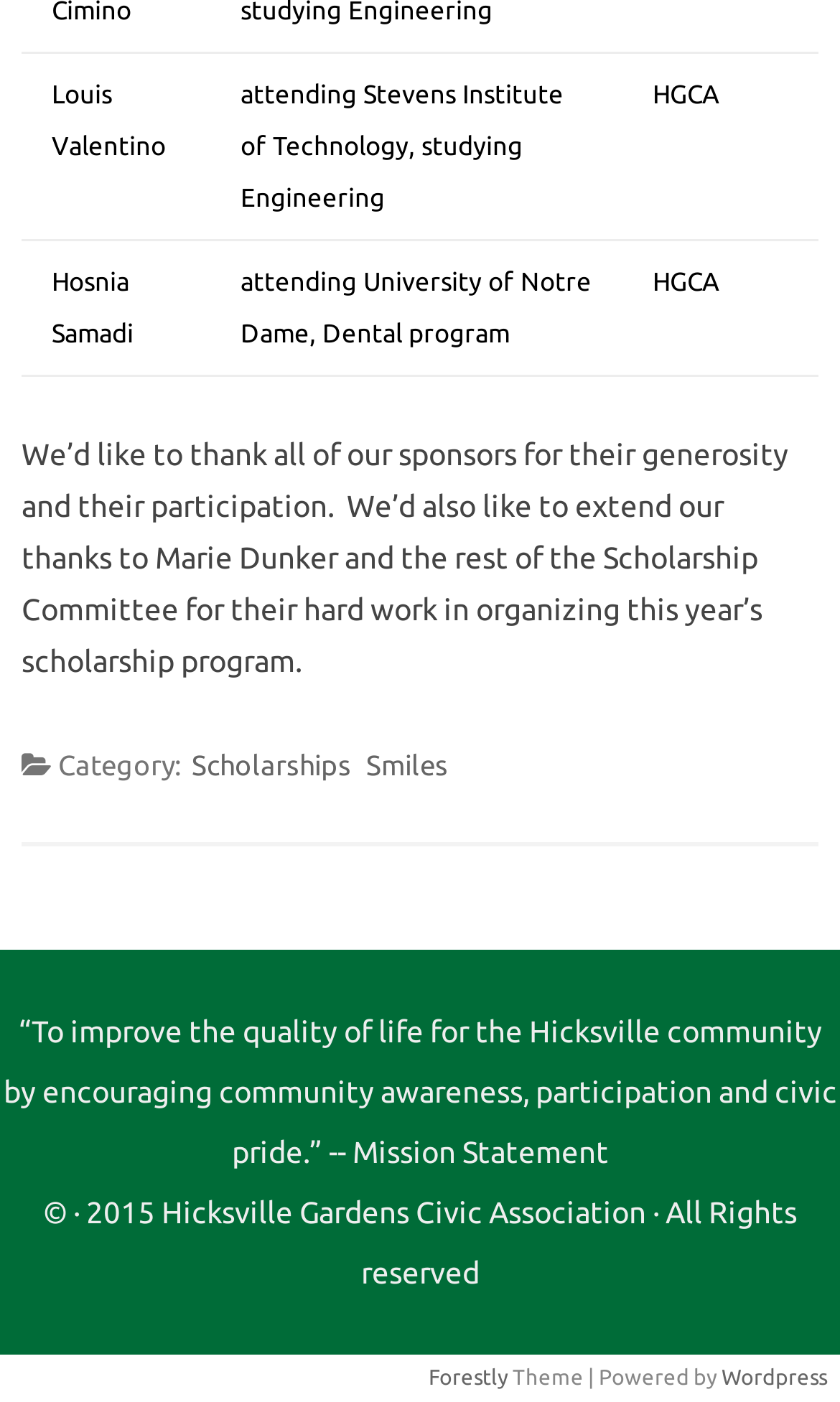What is the year of copyright?
Using the visual information, answer the question in a single word or phrase.

2015